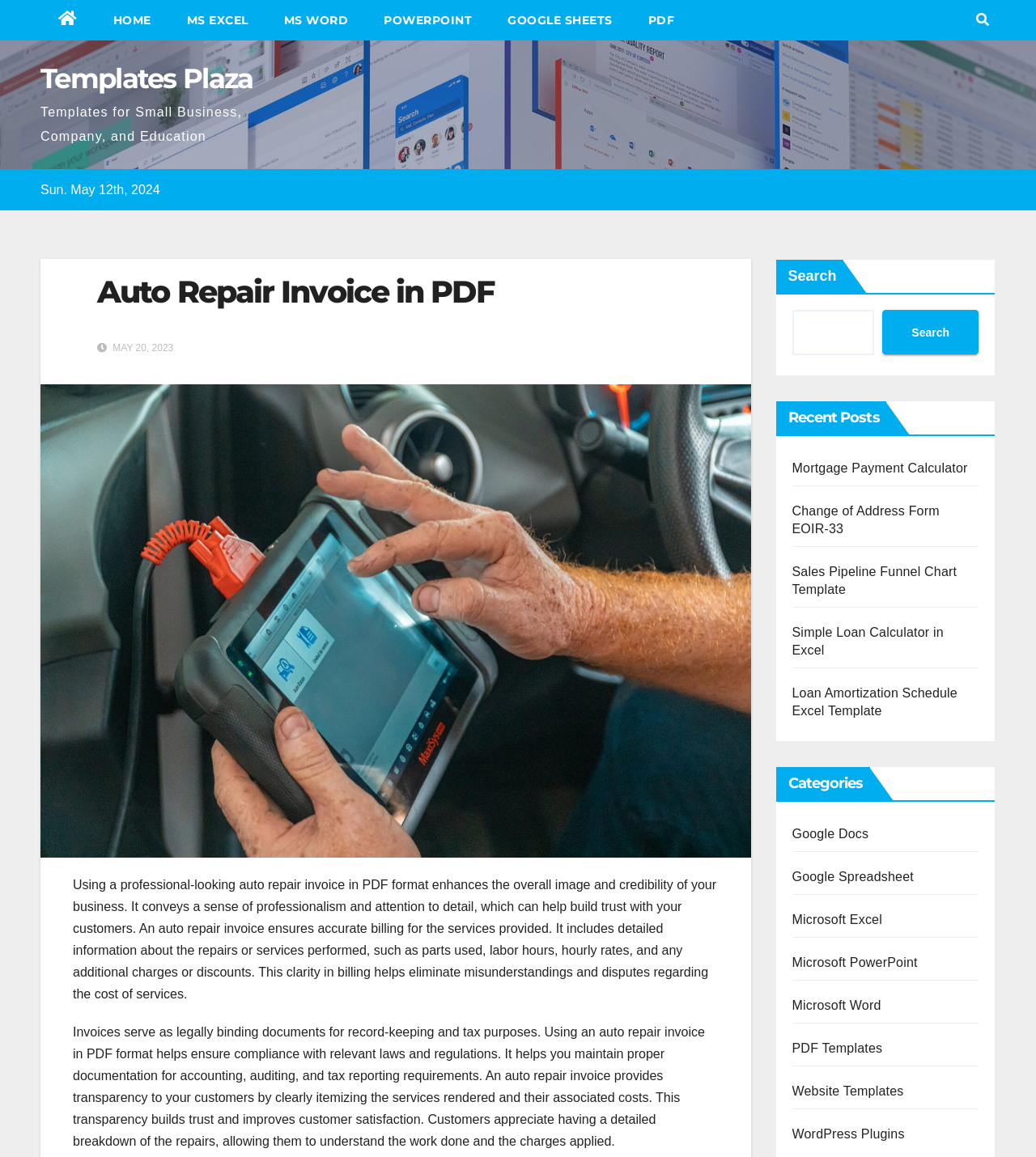Find the bounding box coordinates of the clickable region needed to perform the following instruction: "View the PDF Templates category". The coordinates should be provided as four float numbers between 0 and 1, i.e., [left, top, right, bottom].

[0.764, 0.9, 0.852, 0.912]